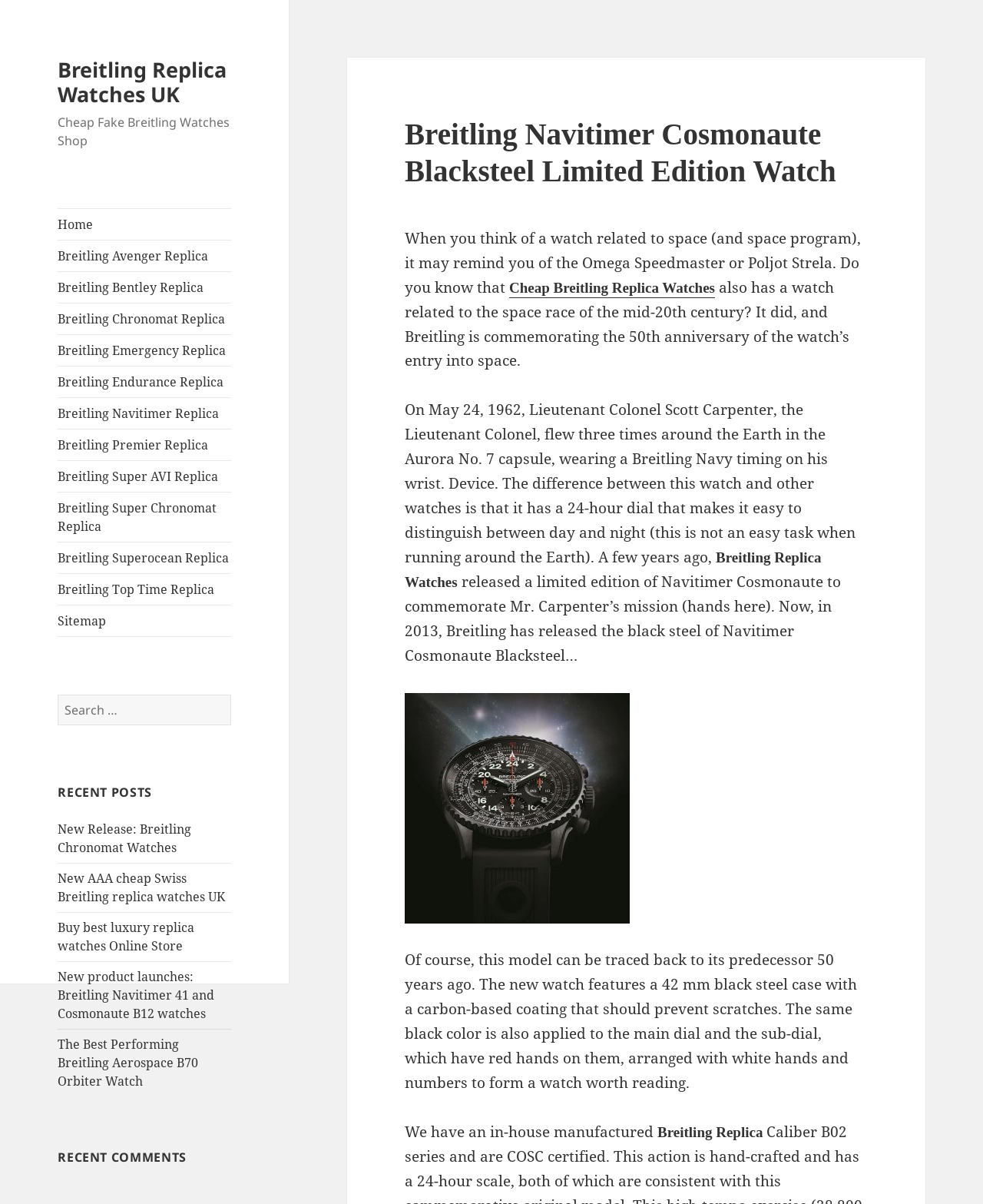Extract the top-level heading from the webpage and provide its text.

Breitling Navitimer Cosmonaute Blacksteel Limited Edition Watch